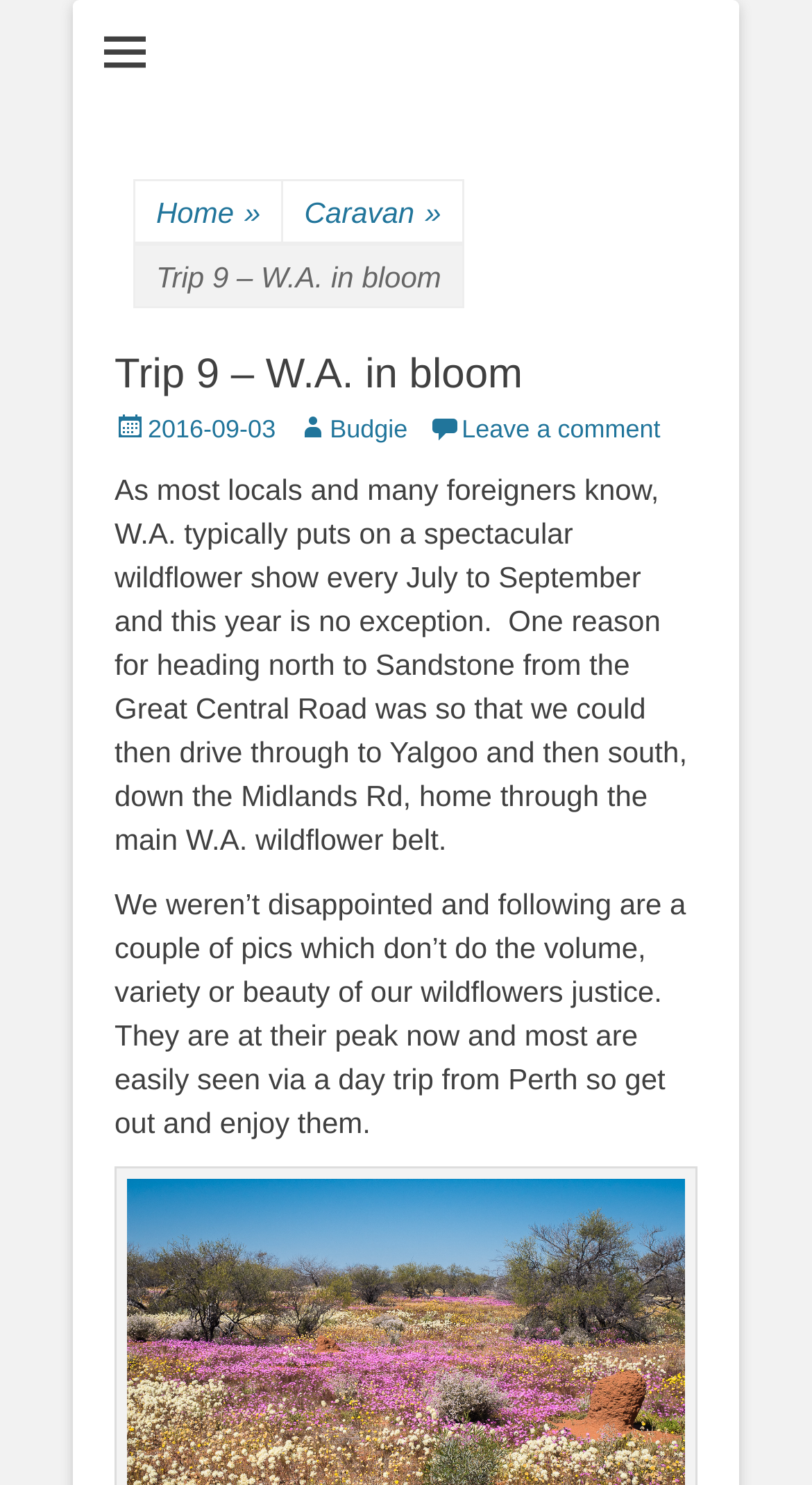Determine the bounding box coordinates of the UI element described below. Use the format (top-left x, top-left y, bottom-right x, bottom-right y) with floating point numbers between 0 and 1: Budgie

[0.365, 0.279, 0.502, 0.299]